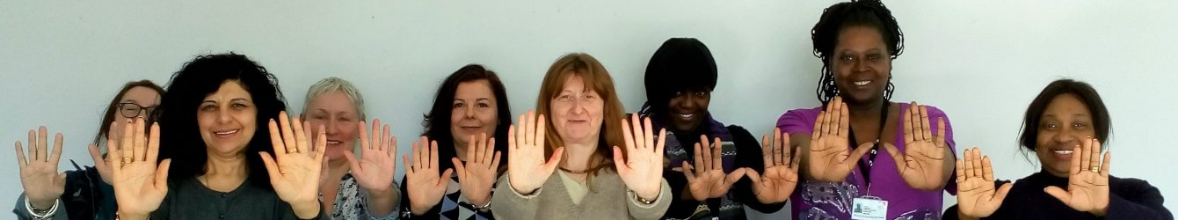Offer an in-depth caption for the image presented.

The image features a group of eight women standing in a line, all raising their hands towards the camera in a unifying gesture. Each participant displays varying expressions of enthusiasm and solidarity, with many smiling warmly. The backdrop is a simple, neutral wall that complements the vibrant attire of the women, showcasing a mix of colors and styles. This image may symbolize community, empowerment, or collaboration, likely in the context of activism or a shared cause, reflecting the values of Barnet UNISON as a trade union for local council workers and outsourced services.